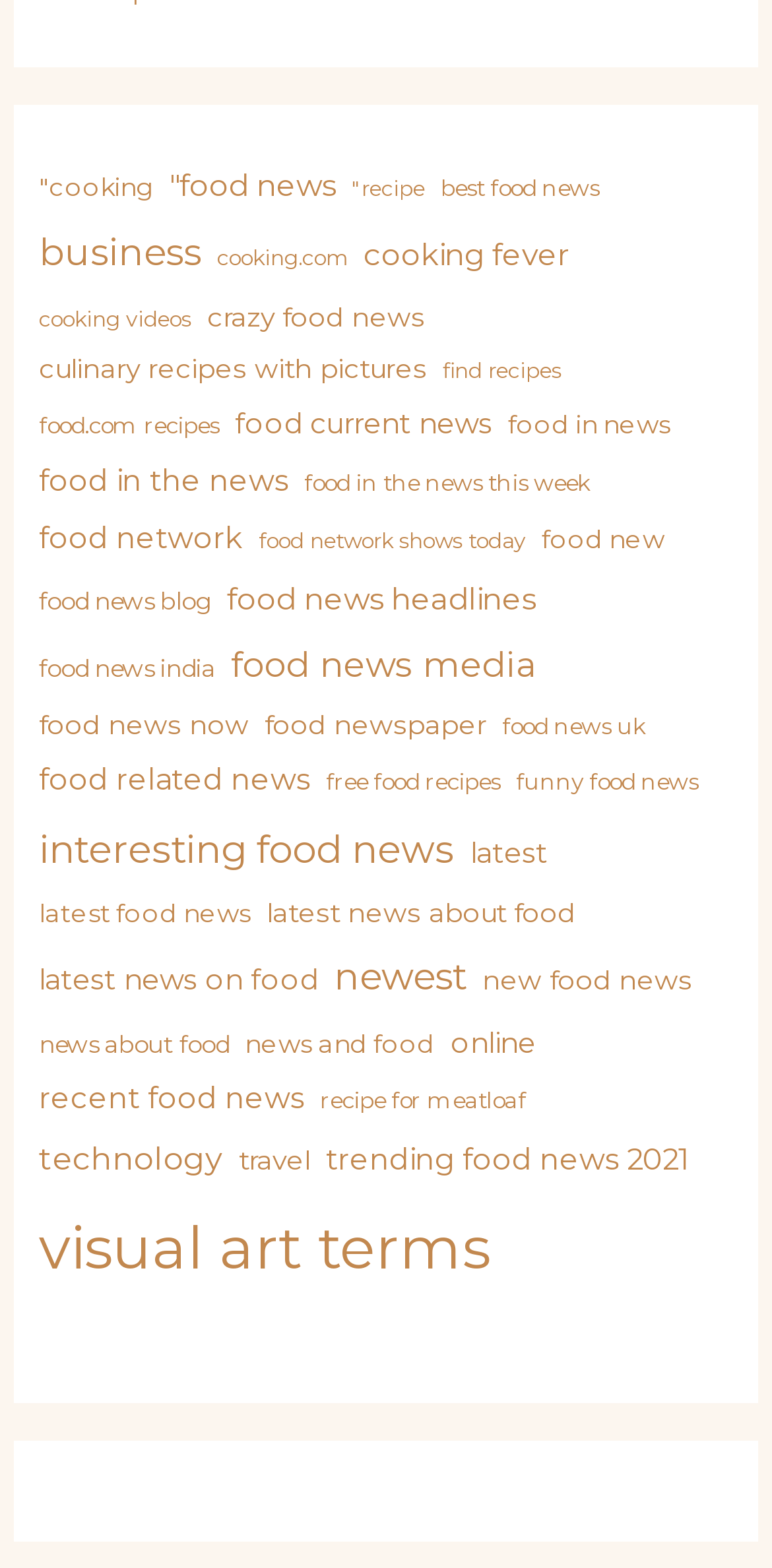How many items are in the 'cooking' category?
Please describe in detail the information shown in the image to answer the question.

The link 'cooking (21 items)' indicates that there are 21 items in the cooking category.